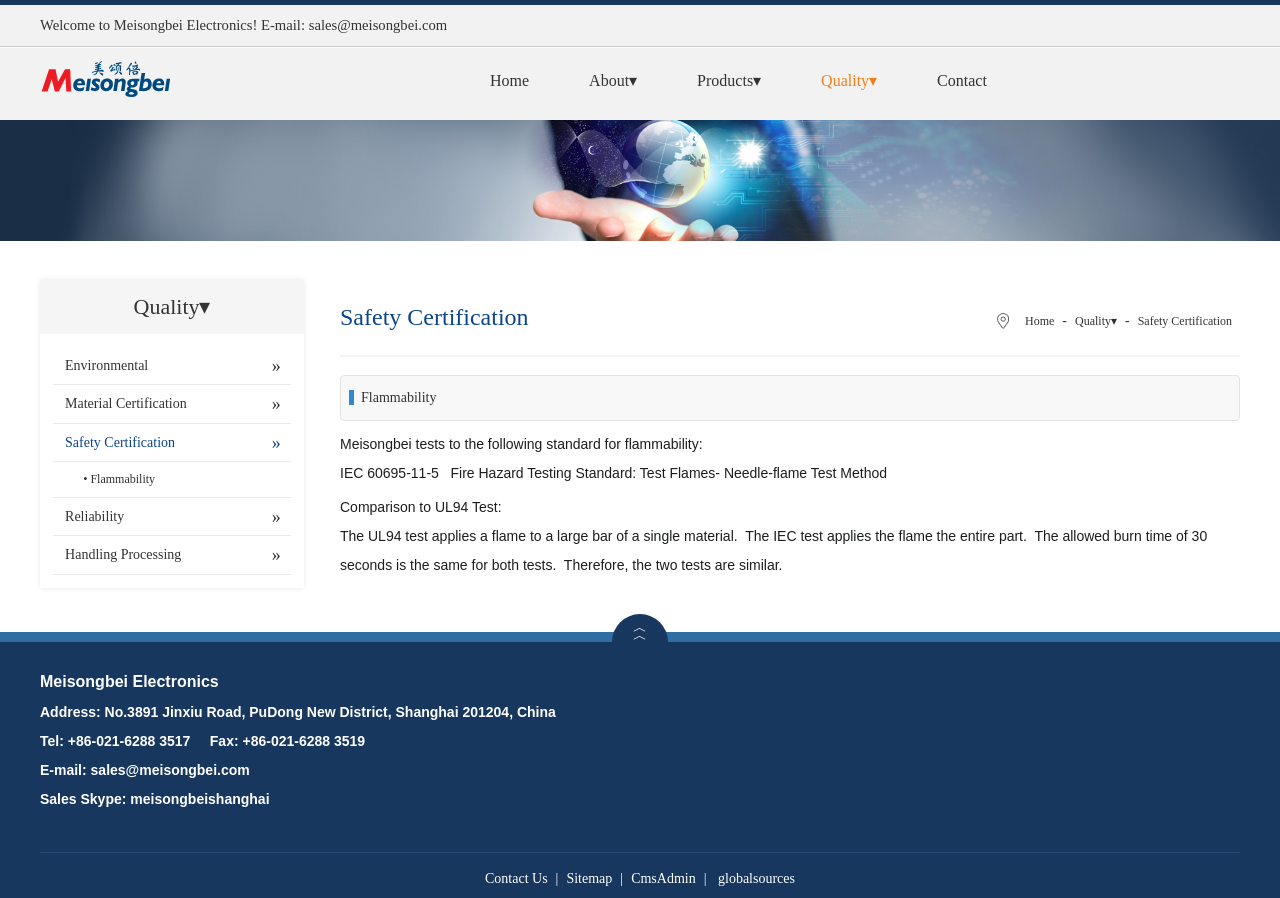What is the phone number?
Examine the screenshot and reply with a single word or phrase.

+86-021-6288 3517